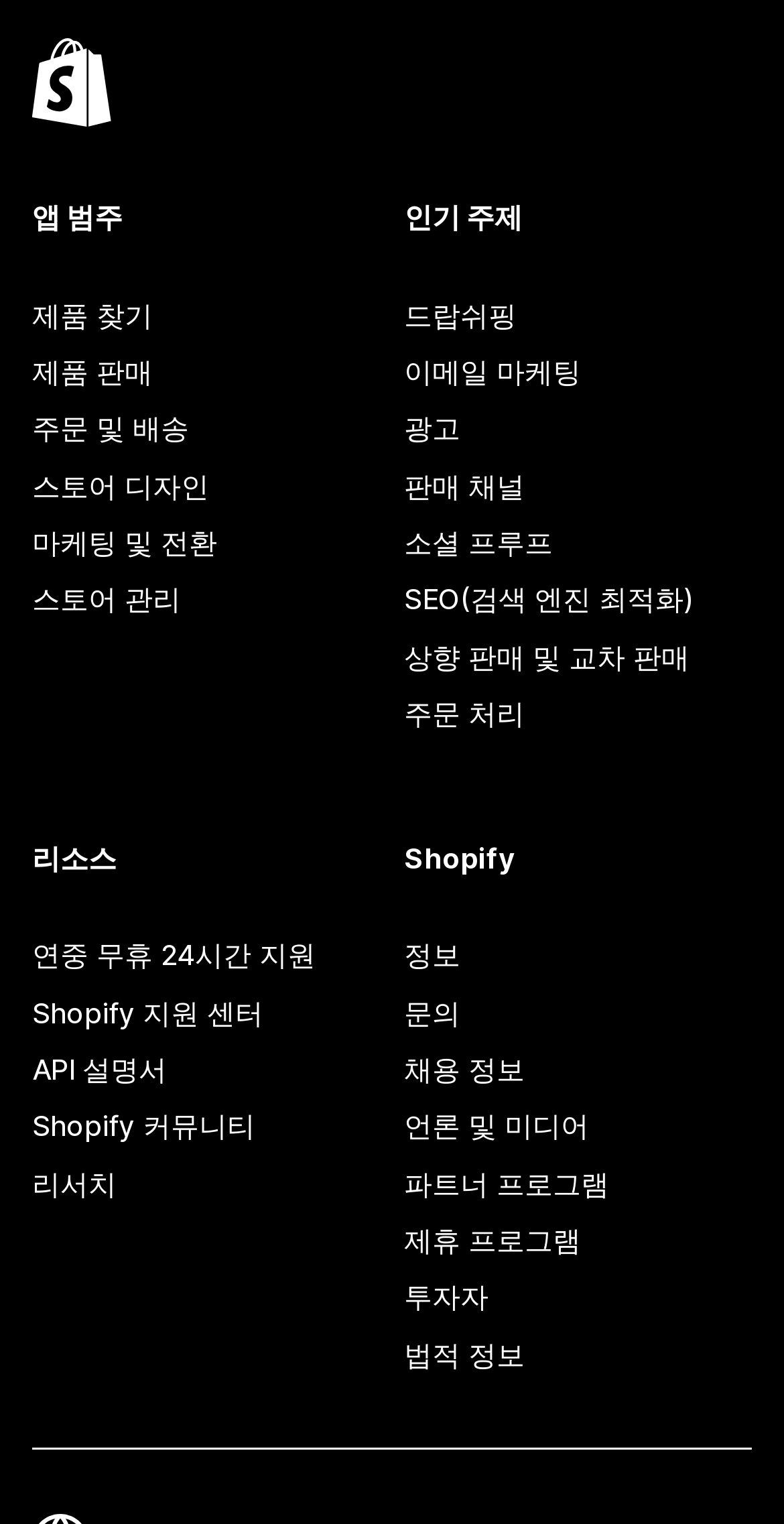What is the last link under the 'Resources' category?
Answer the question in a detailed and comprehensive manner.

I analyzed the links under the '리소스' (Resources) category and found that the last link is '리서치' (Research), which is located at the bottom of the category.